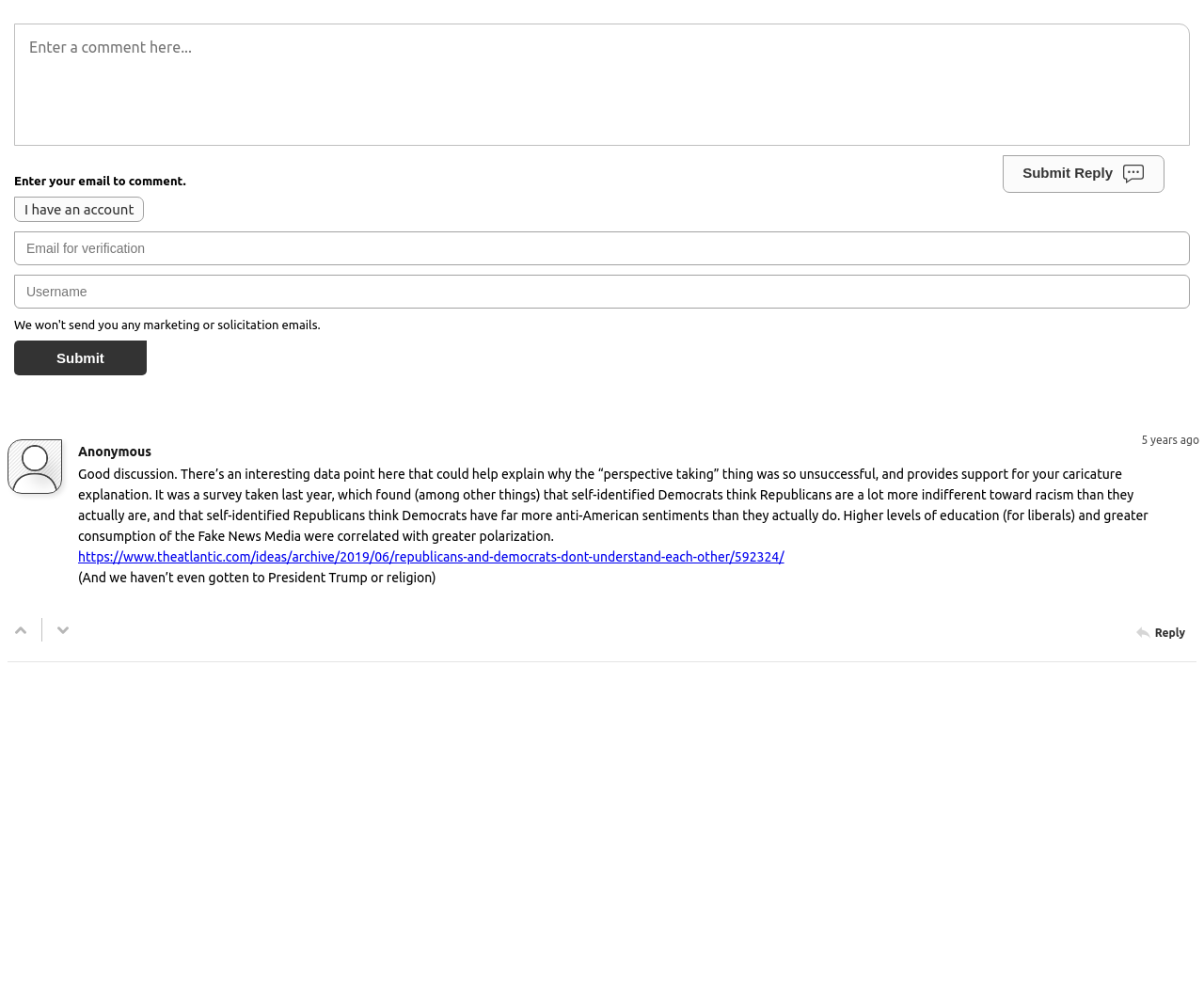Find the bounding box coordinates for the UI element that matches this description: "https://www.theatlantic.com/ideas/archive/2019/06/republicans-and-democrats-dont-understand-each-other/592324/".

[0.065, 0.55, 0.651, 0.565]